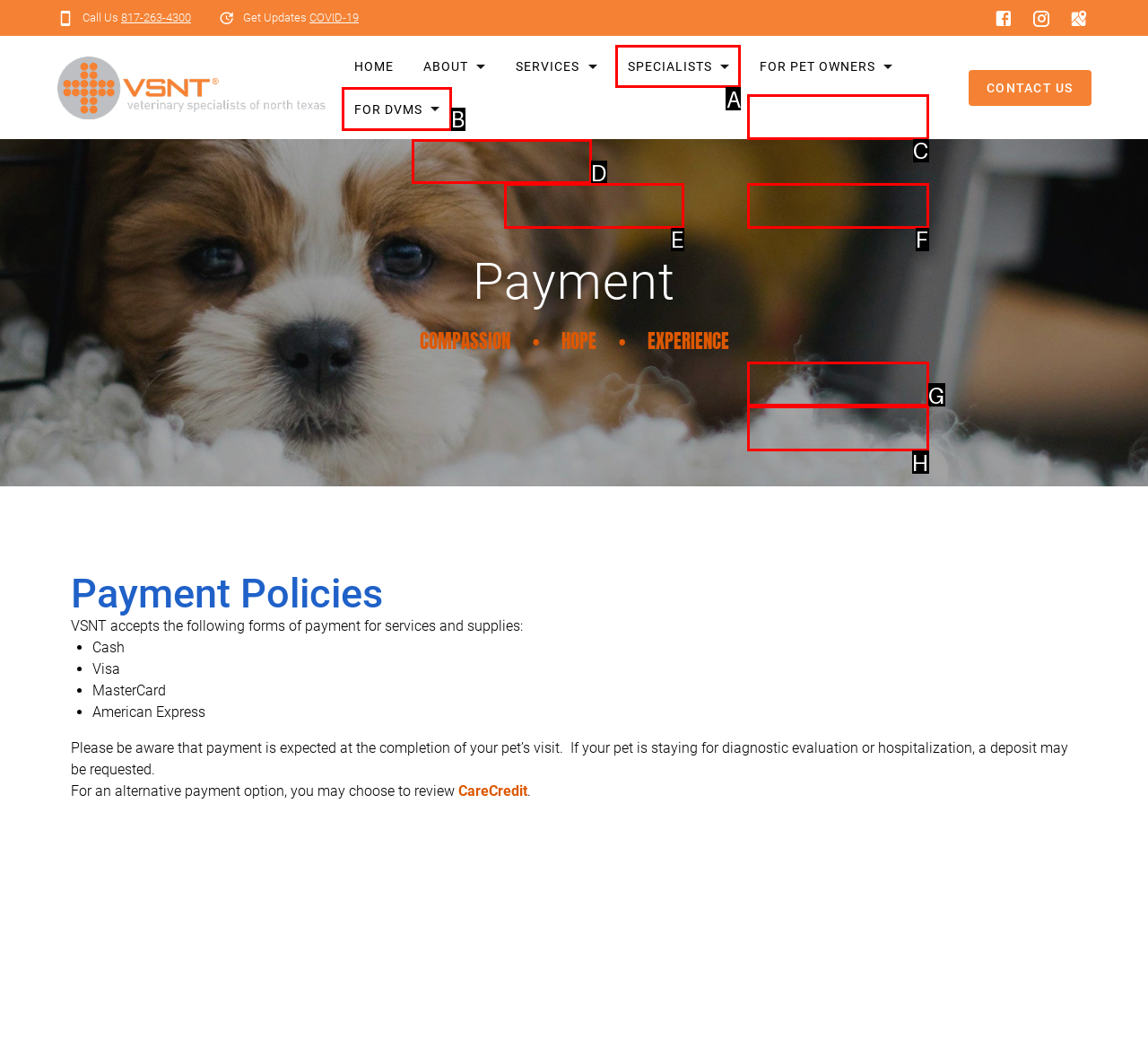Determine which HTML element matches the given description: New Patient Admission. Provide the corresponding option's letter directly.

G